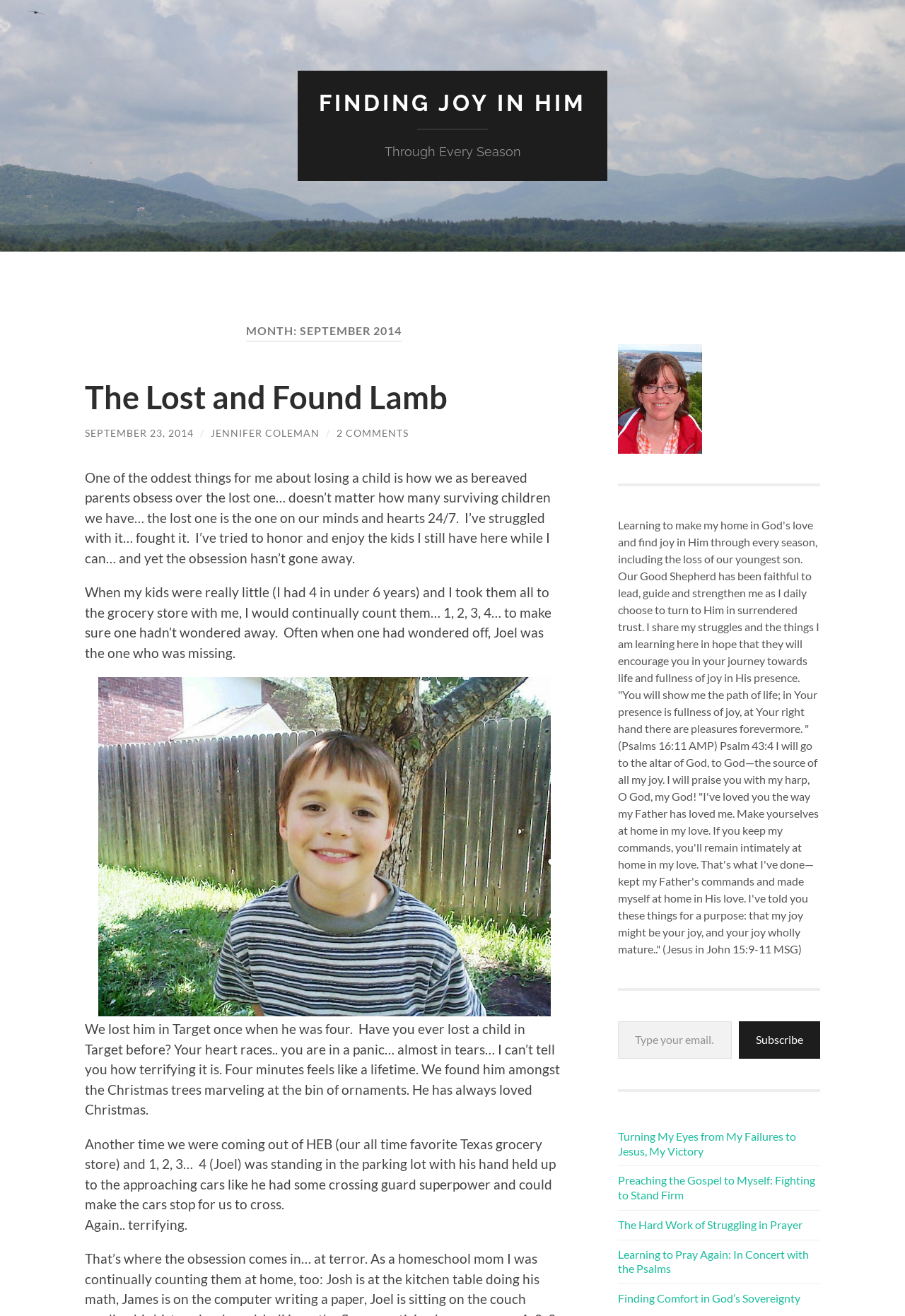Provide the bounding box coordinates for the area that should be clicked to complete the instruction: "Subscribe to the newsletter".

[0.816, 0.776, 0.906, 0.804]